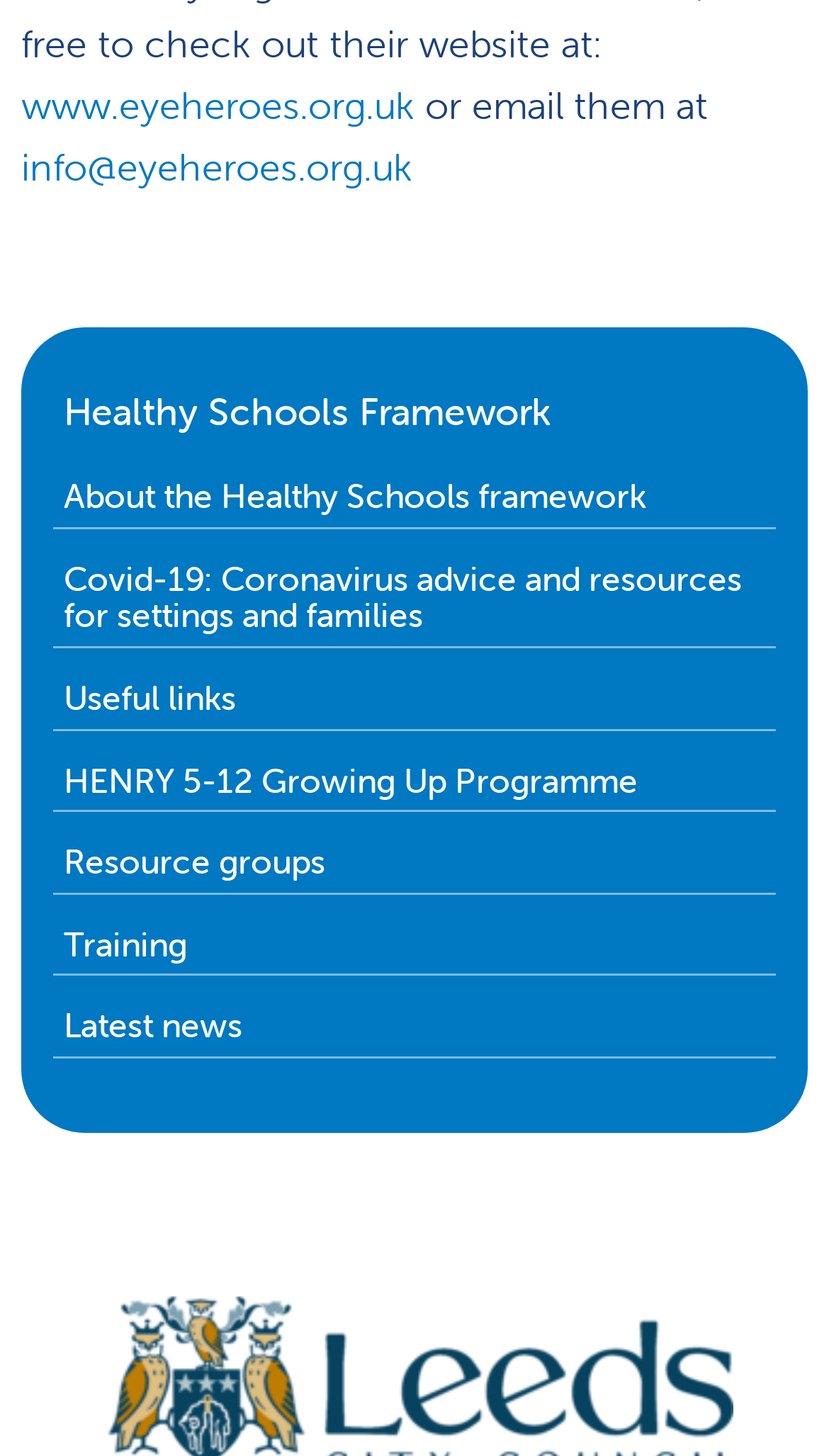Please answer the following question using a single word or phrase: What is the organization's email address?

info@eyeheroes.org.uk